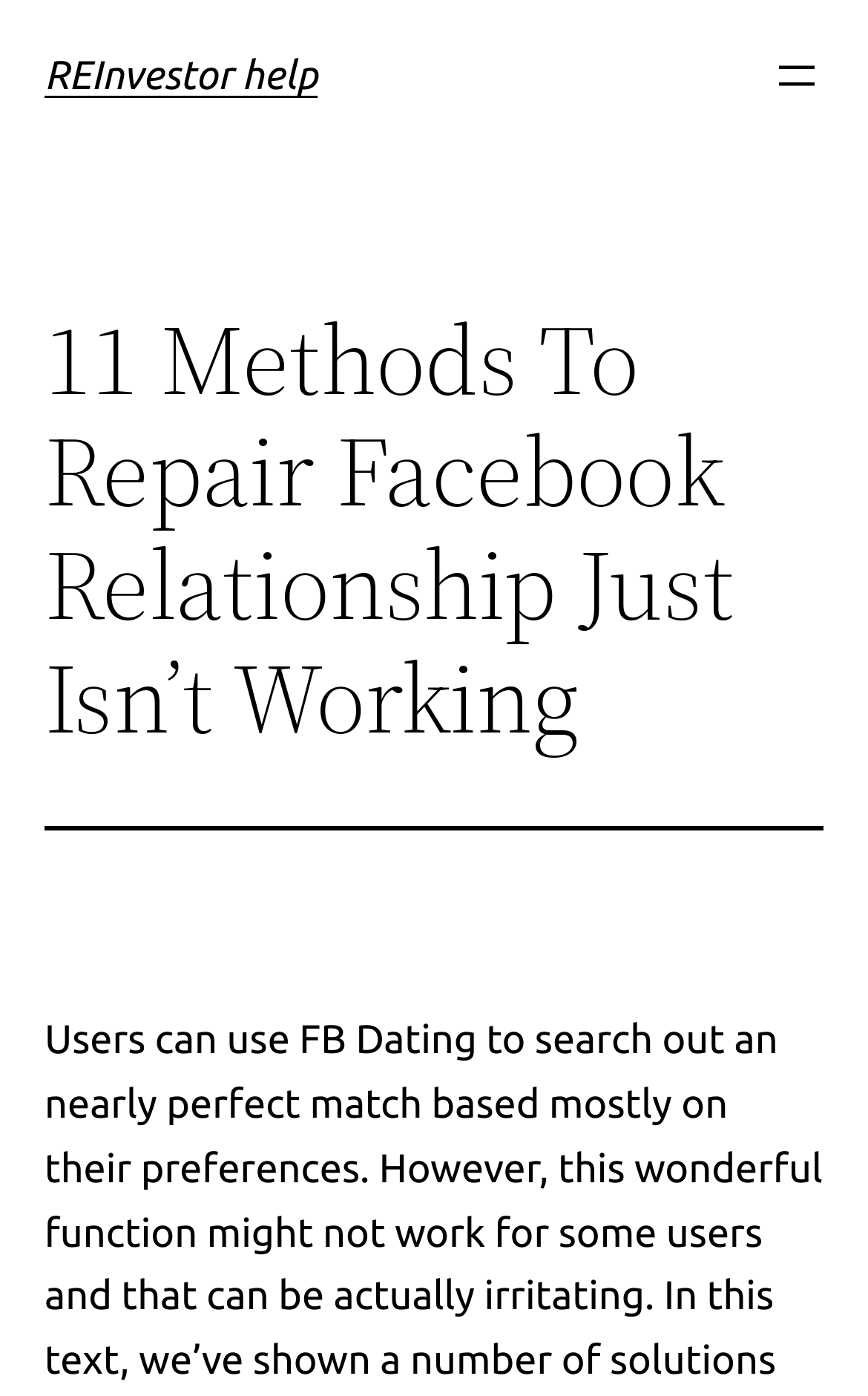Locate the bounding box coordinates for the element described below: "REInvestor help". The coordinates must be four float values between 0 and 1, formatted as [left, top, right, bottom].

[0.051, 0.038, 0.366, 0.07]